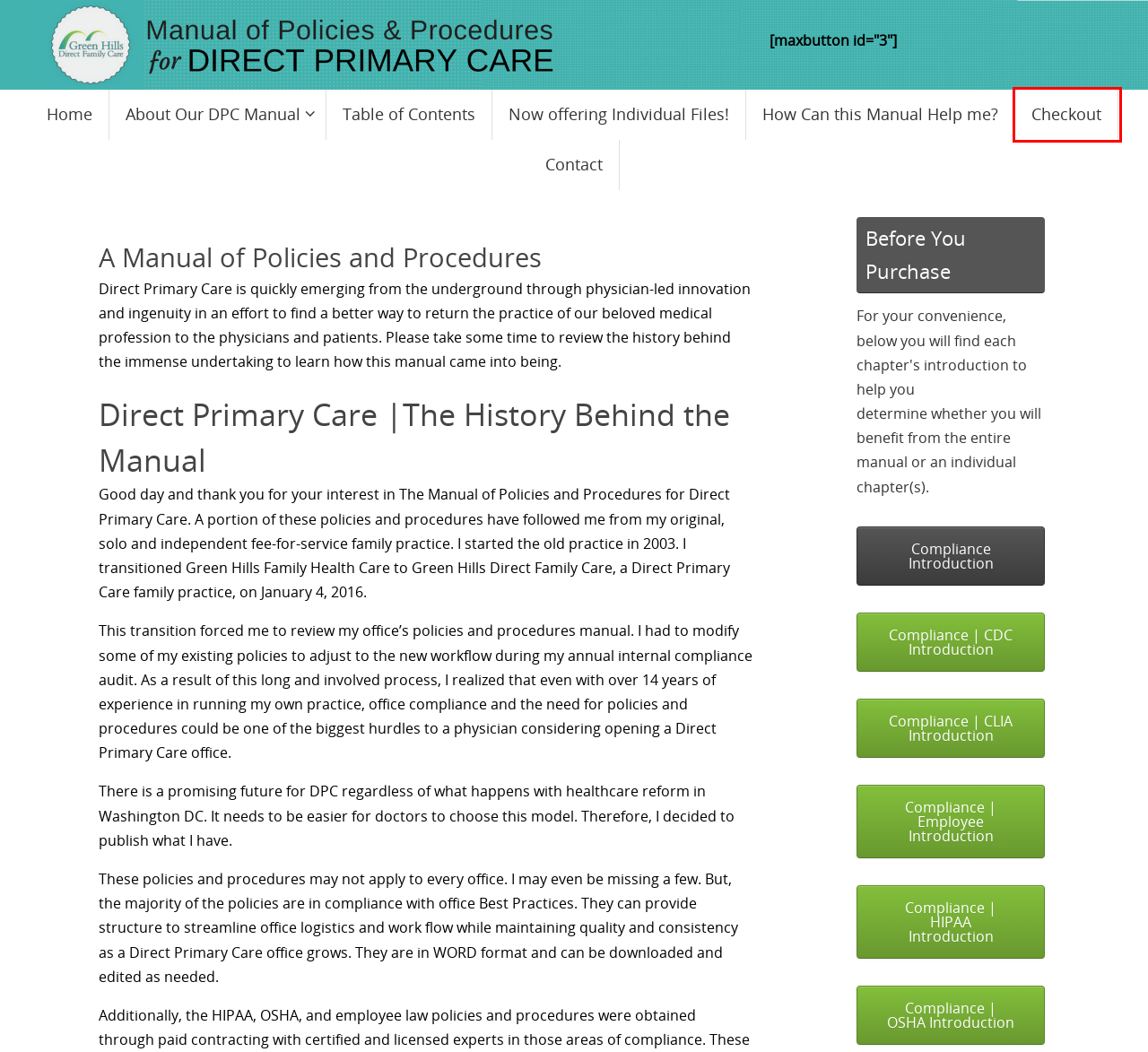You are provided with a screenshot of a webpage that has a red bounding box highlighting a UI element. Choose the most accurate webpage description that matches the new webpage after clicking the highlighted element. Here are your choices:
A. Compliance | CDC Introduction – Green Hills Direct
B. About Our DPC Manual – Green Hills Direct
C. Compliance | HIPAA – Green Hills Direct
D. Compliance – Green Hills Direct
E. Compliance | Employee Policies and Procedures – Green Hills Direct
F. Checkout – Green Hills Direct
G. Compliance | CLIA Introduction – Green Hills Direct
H. Compliance | OSHA – Green Hills Direct

F